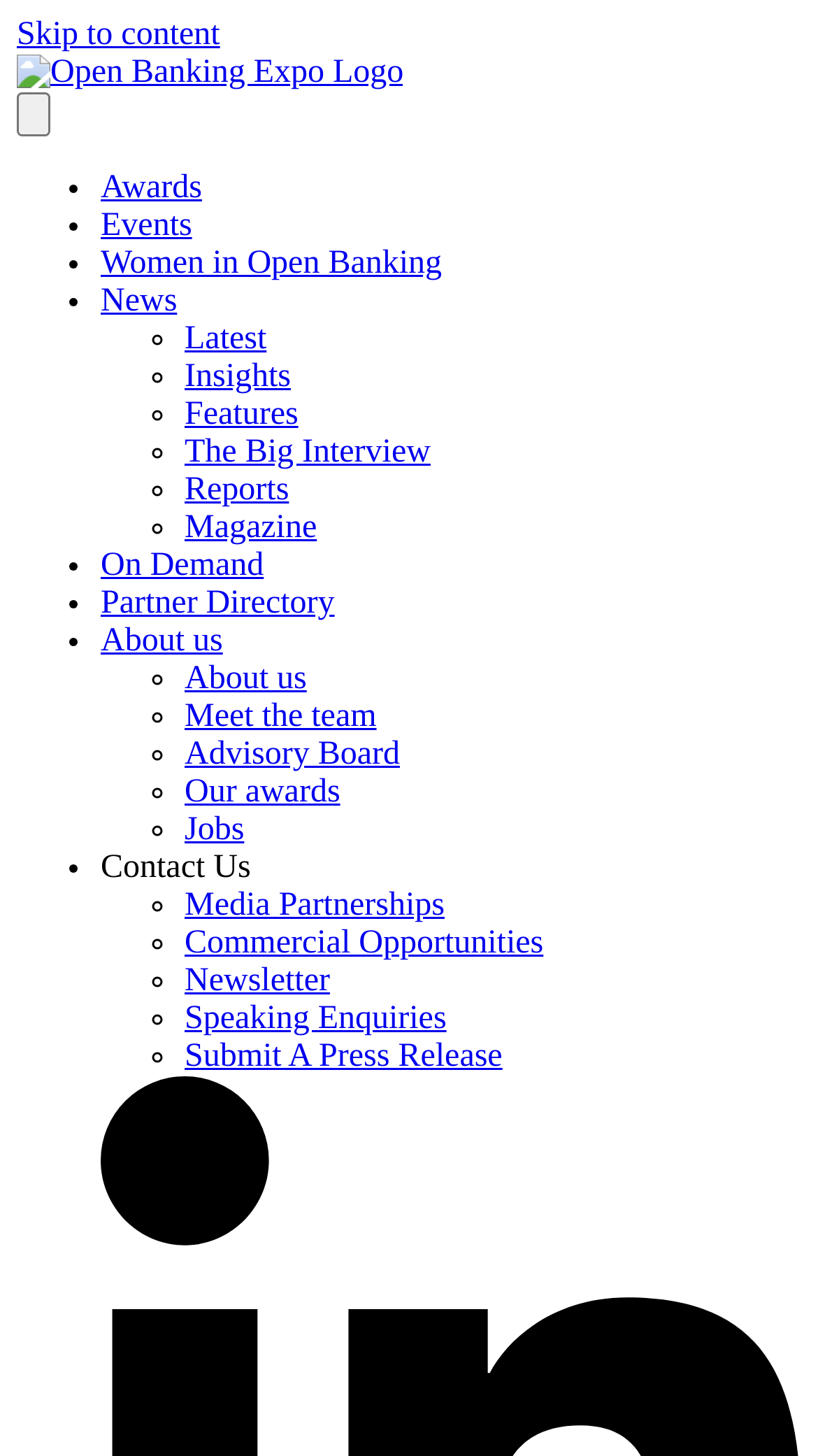Please identify the primary heading on the webpage and return its text.

Global Open Banking Partner Directory